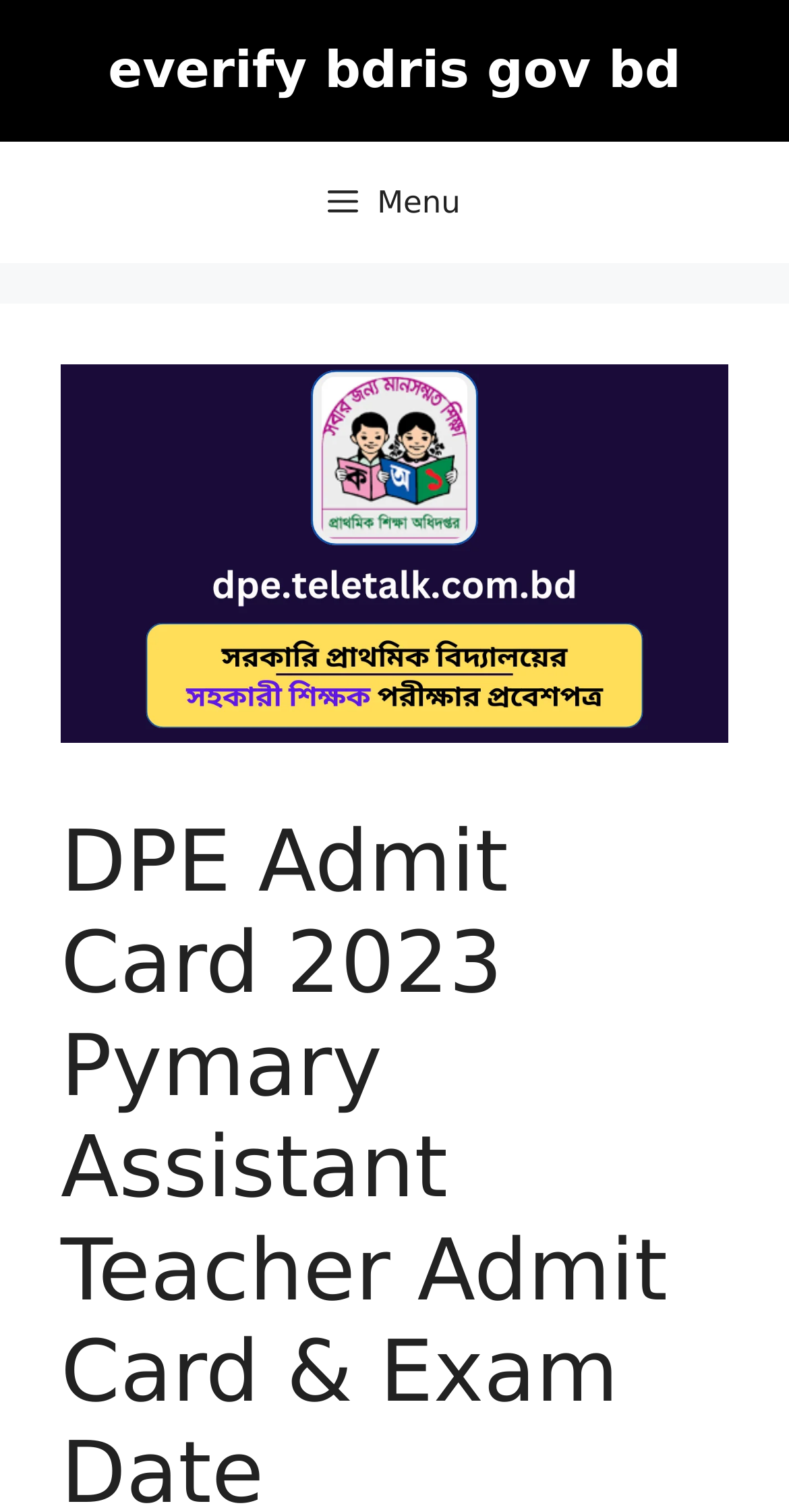From the webpage screenshot, predict the bounding box coordinates (top-left x, top-left y, bottom-right x, bottom-right y) for the UI element described here: Menu

[0.051, 0.094, 0.949, 0.174]